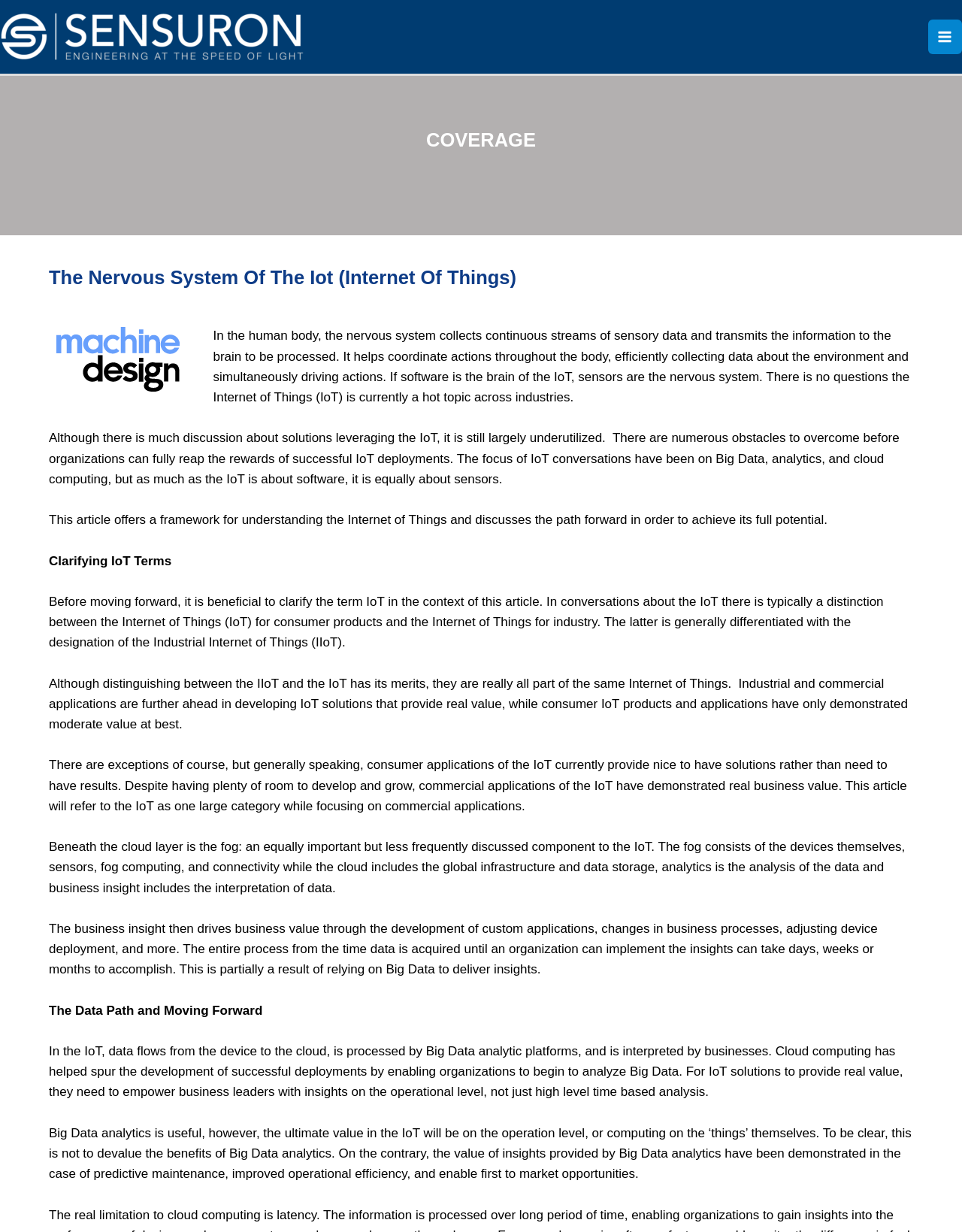Utilize the information from the image to answer the question in detail:
What is the difference between IoT and IIoT?

The article clarifies that the term IoT can refer to both consumer and industrial applications, but the Industrial Internet of Things (IIoT) specifically refers to industrial applications, which are further ahead in developing IoT solutions that provide real value.